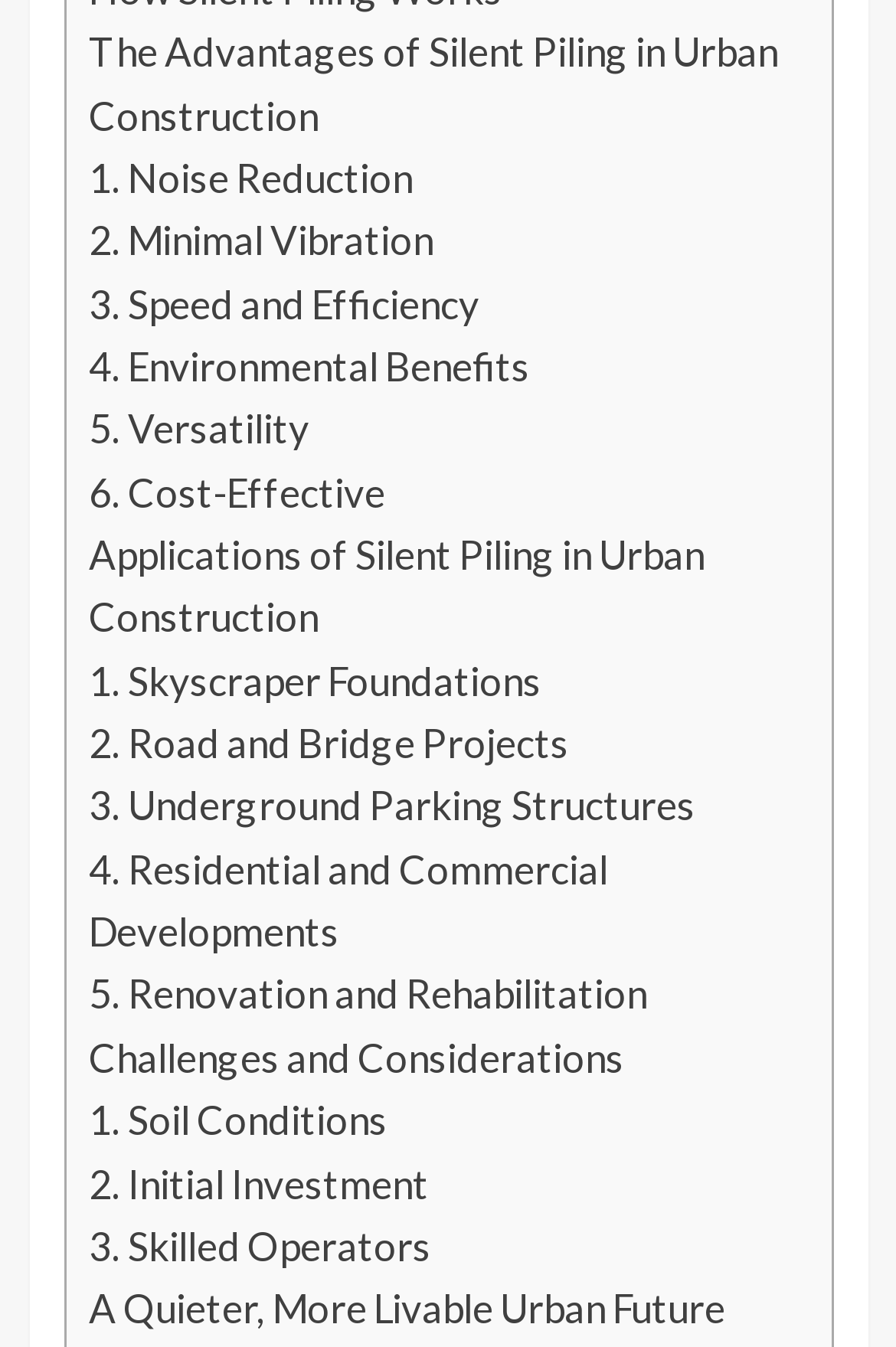What is the third challenge of silent piling?
Observe the image and answer the question with a one-word or short phrase response.

Skilled Operators